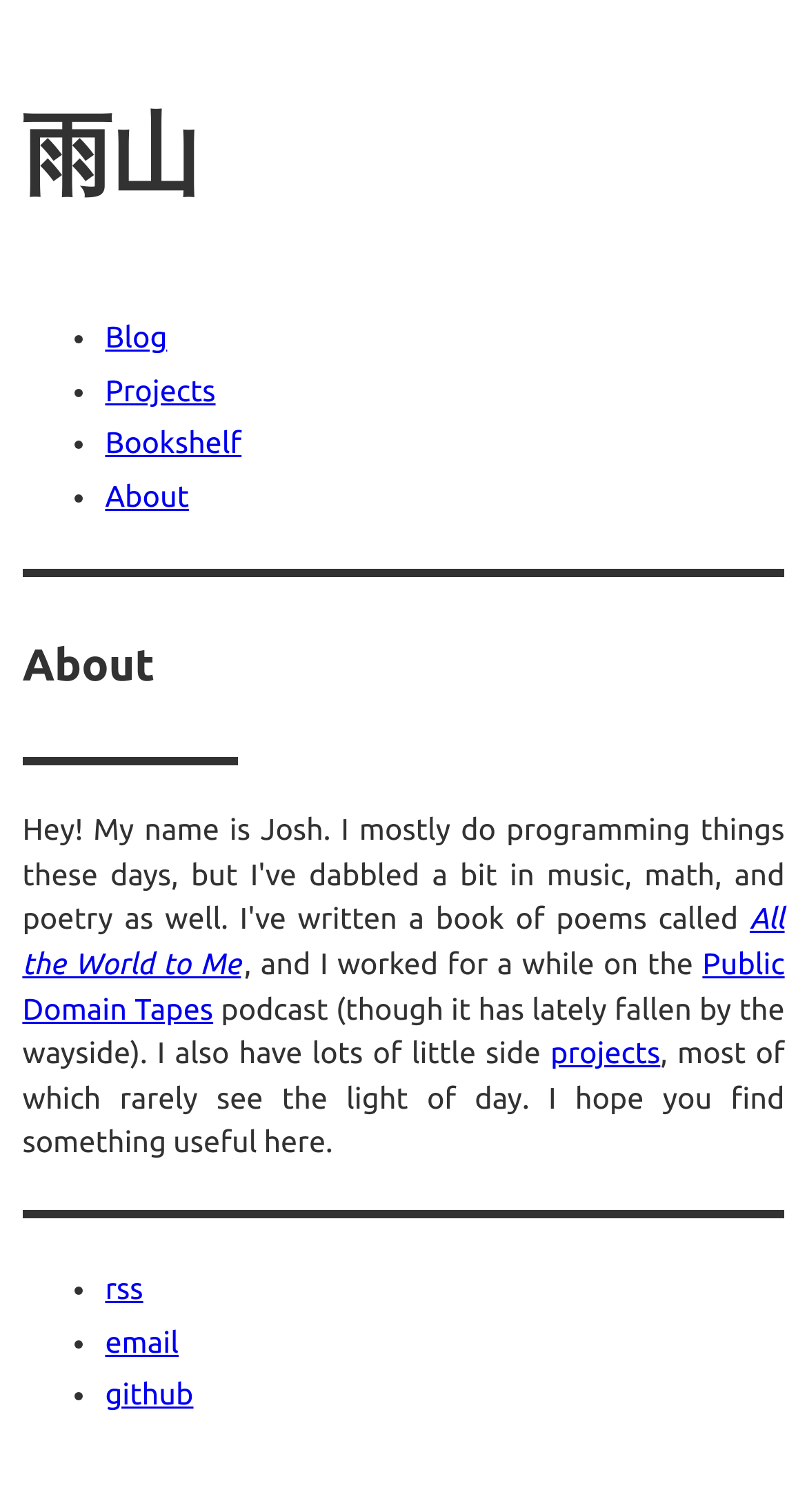Create a detailed description of the webpage's content and layout.

The webpage is titled "雨山" and has a heading with the same name at the top. Below the heading, there is a horizontal navigation menu with four links: "Blog", "Projects", "Bookshelf", and "About". Each link is preceded by a bullet point.

Below the navigation menu, there is a horizontal separator, followed by a heading that reads "About". This heading is centered at the top of the main content area.

The main content area has a link to "All the World to Me" at the top, followed by a paragraph of text that describes the author's work experience and side projects. The text mentions a podcast called "Public Domain Tapes" and provides a link to it. There is also a link to "projects" within the paragraph.

Below the paragraph, there is another horizontal separator, followed by a footer section that contains three links: "rss", "email", and "github". Each link is preceded by a bullet point, and they are arranged vertically in a column.